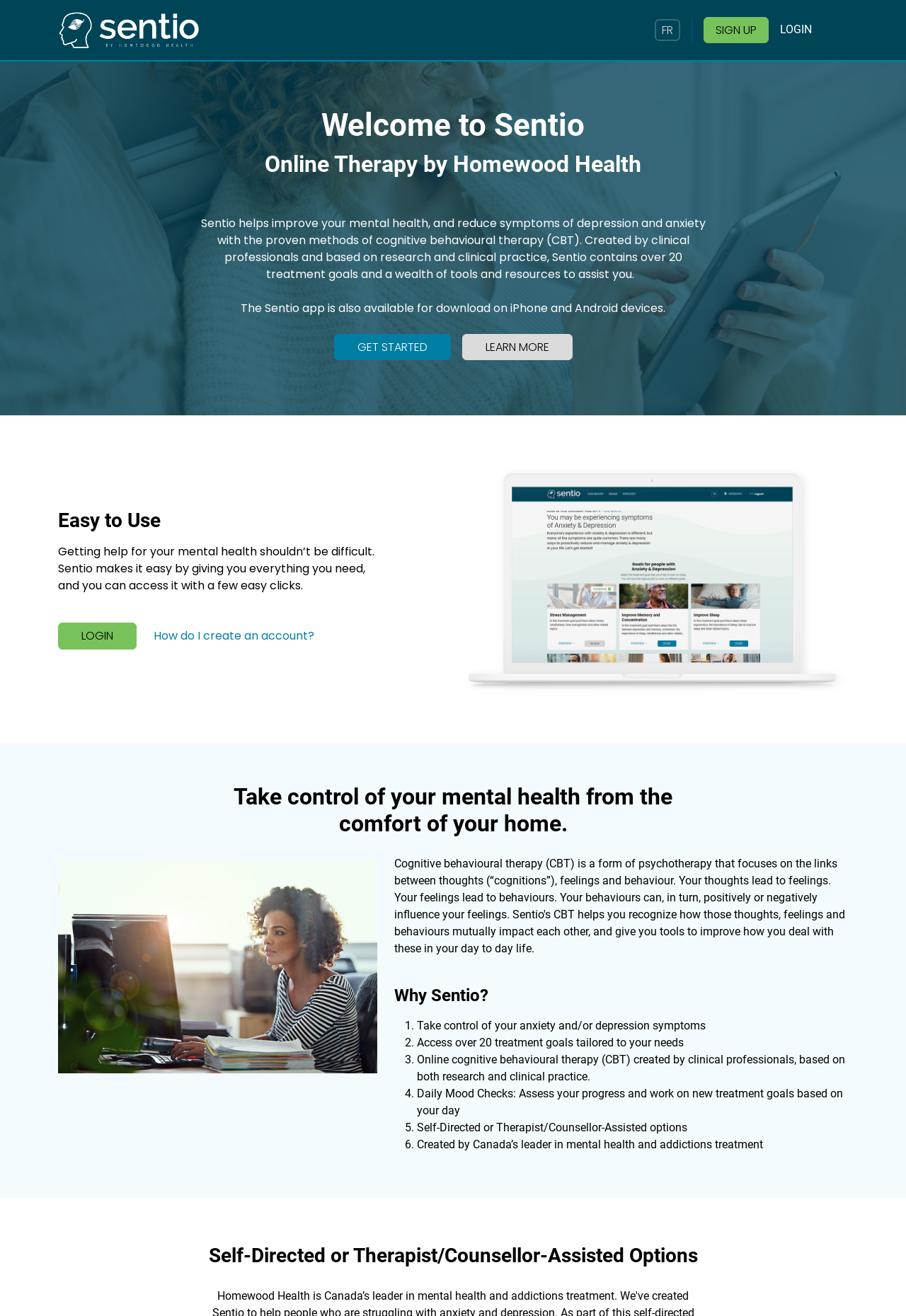Reply to the question with a brief word or phrase: Who created Sentio?

Homewood Health